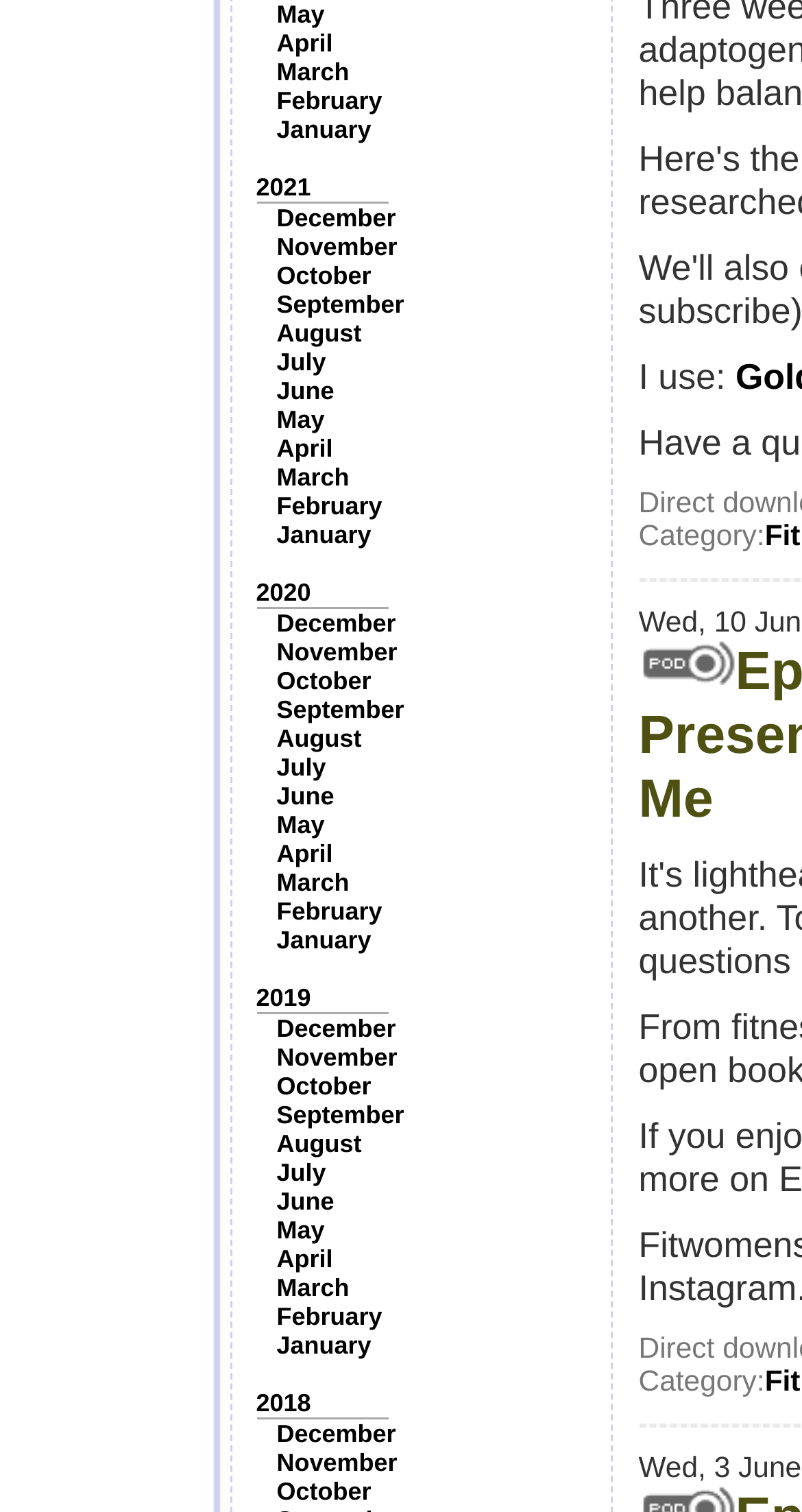Please determine the bounding box coordinates of the element's region to click for the following instruction: "Search for something".

None